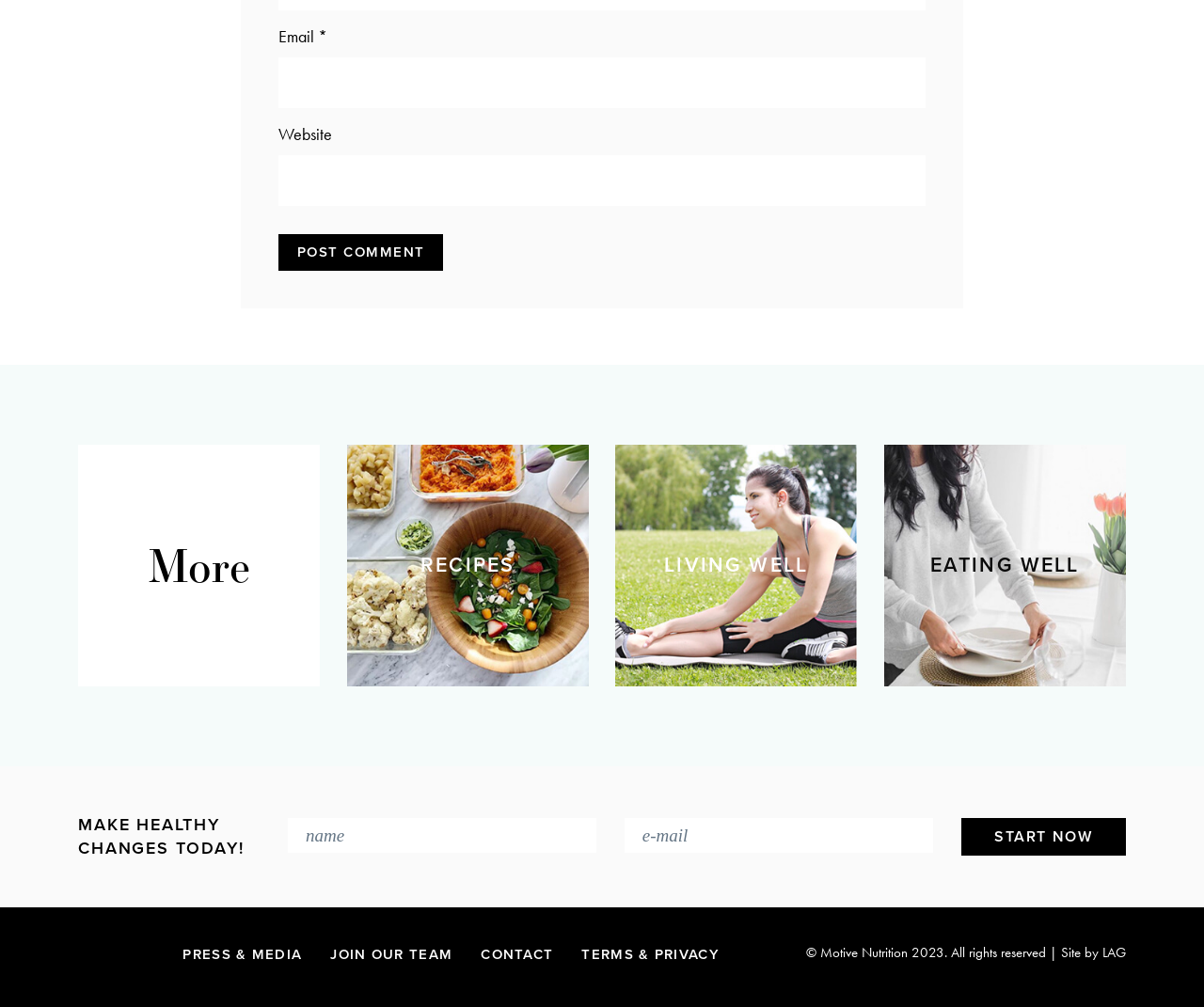Provide the bounding box coordinates for the UI element that is described as: "The Alium".

None